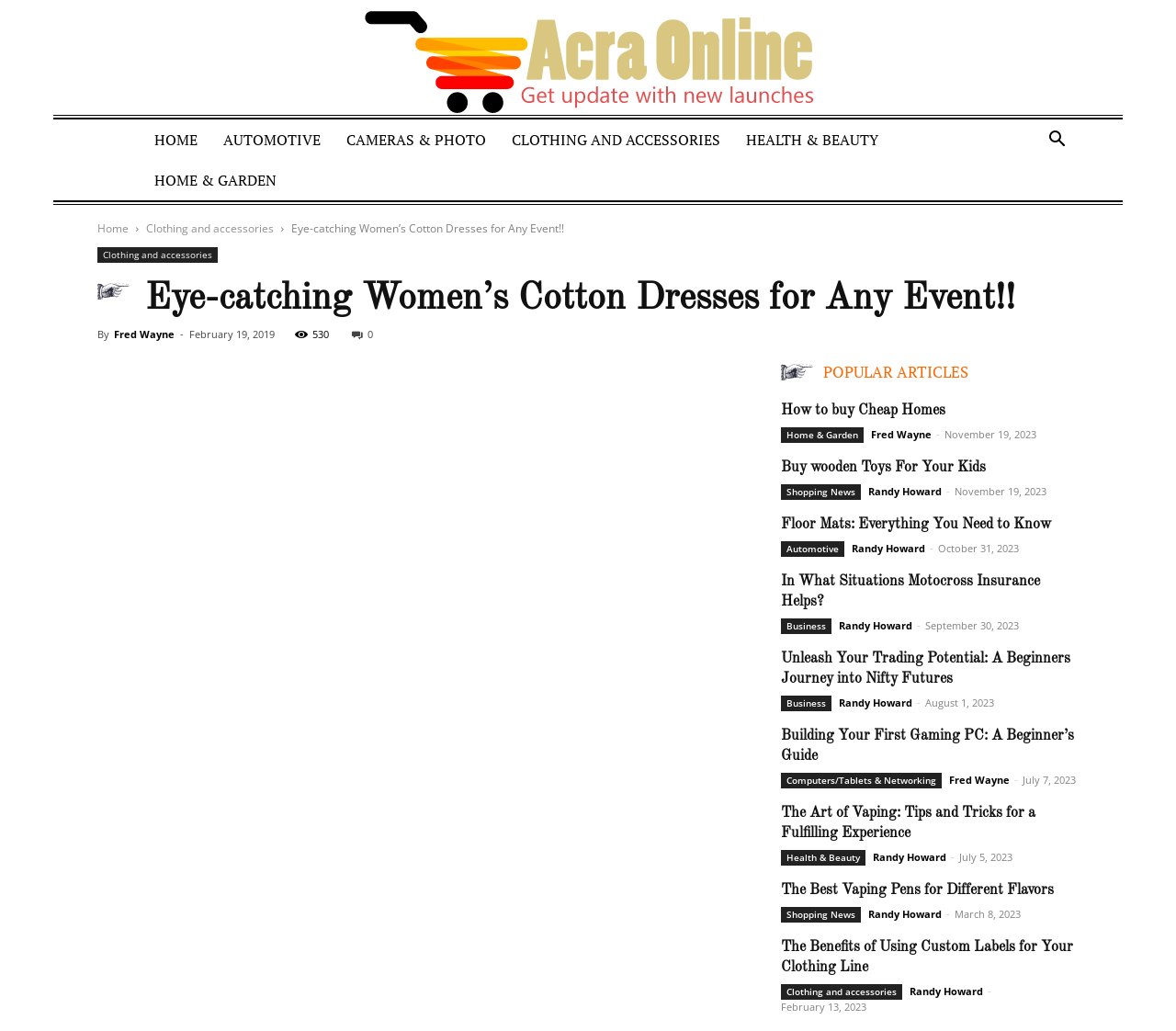How many articles are listed under 'POPULAR ARTICLES'?
Look at the screenshot and give a one-word or phrase answer.

6